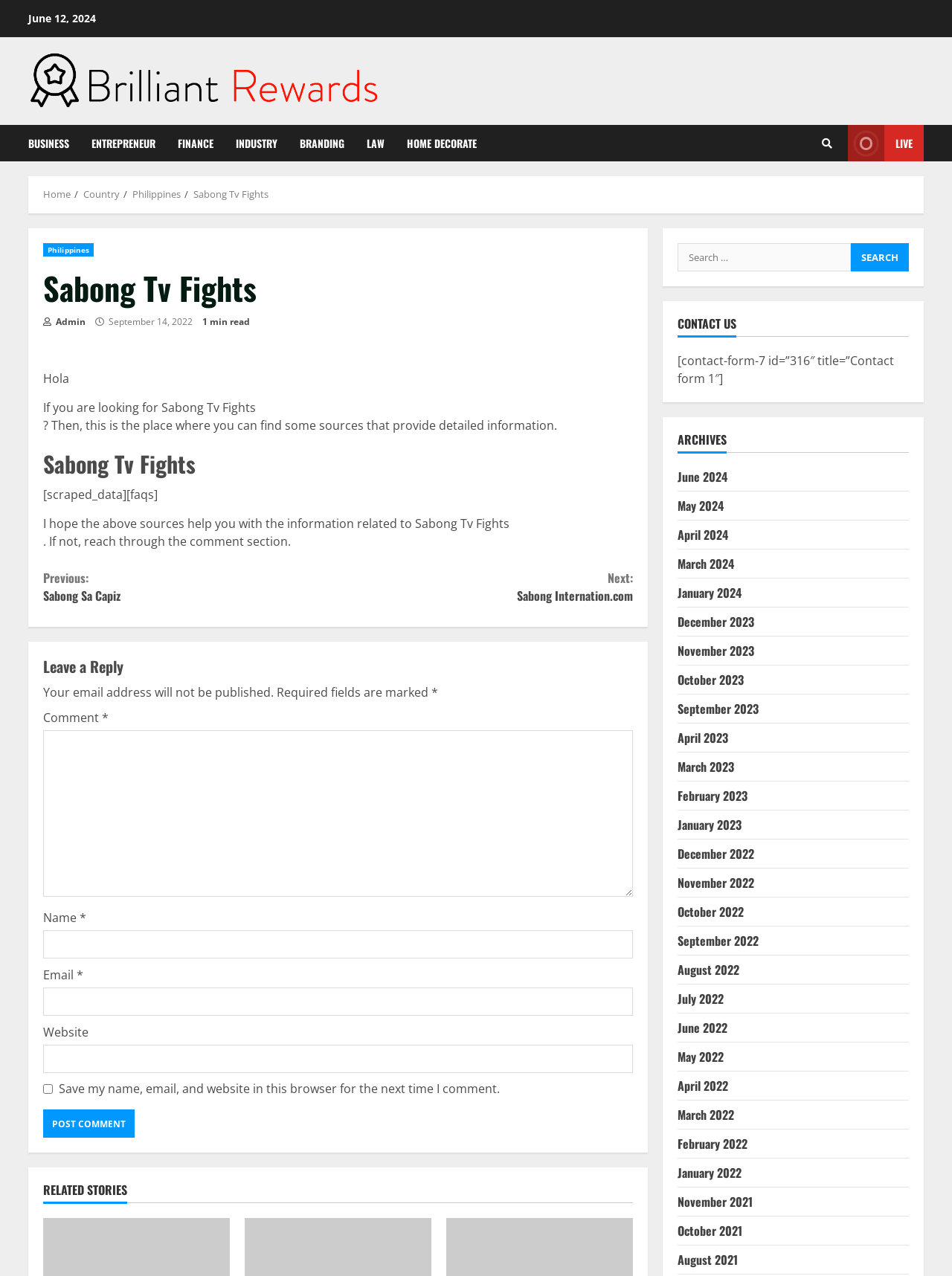How many 'RELATED STORIES' are listed on the webpage? Analyze the screenshot and reply with just one word or a short phrase.

3